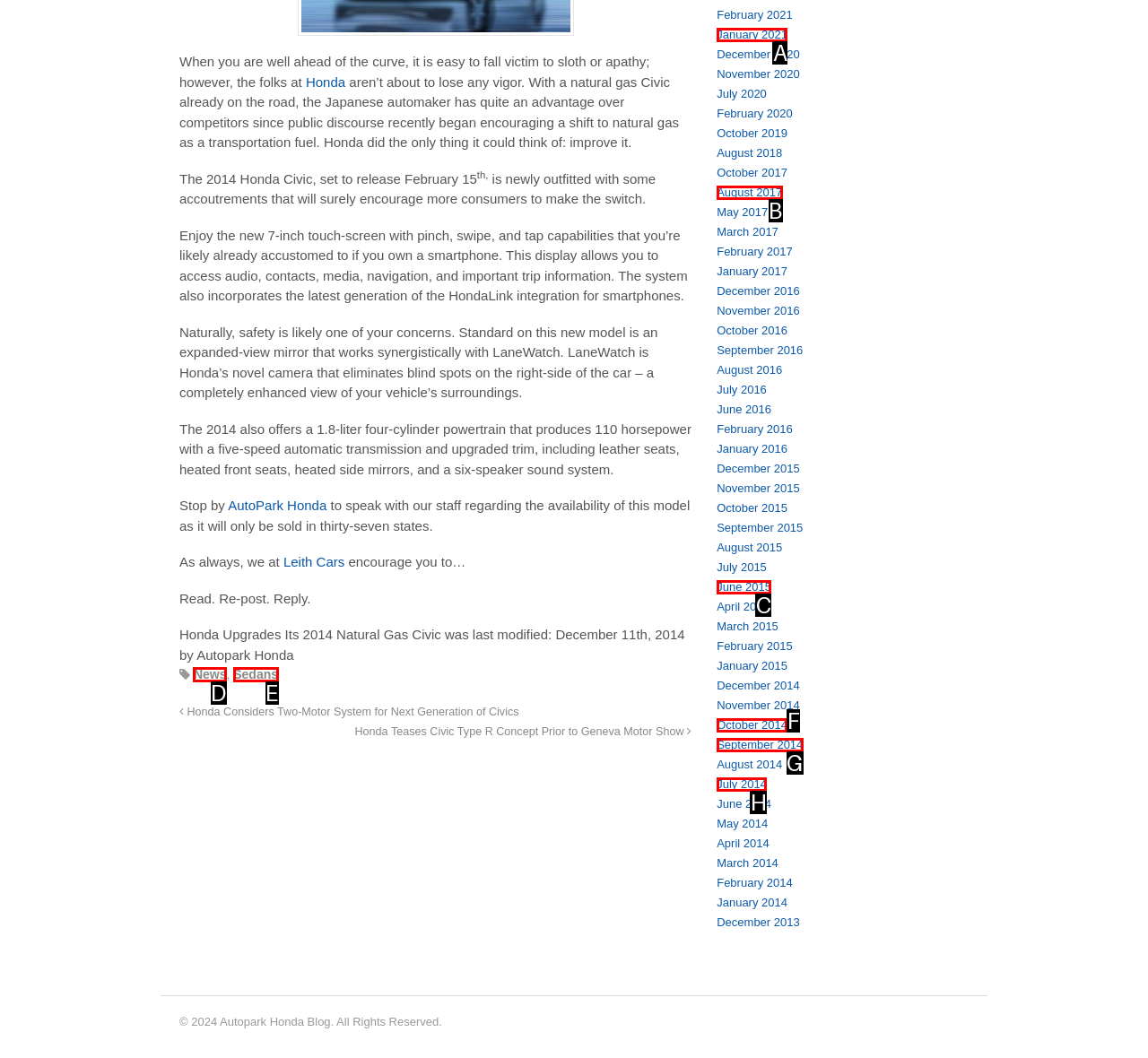Which UI element corresponds to this description: News
Reply with the letter of the correct option.

D